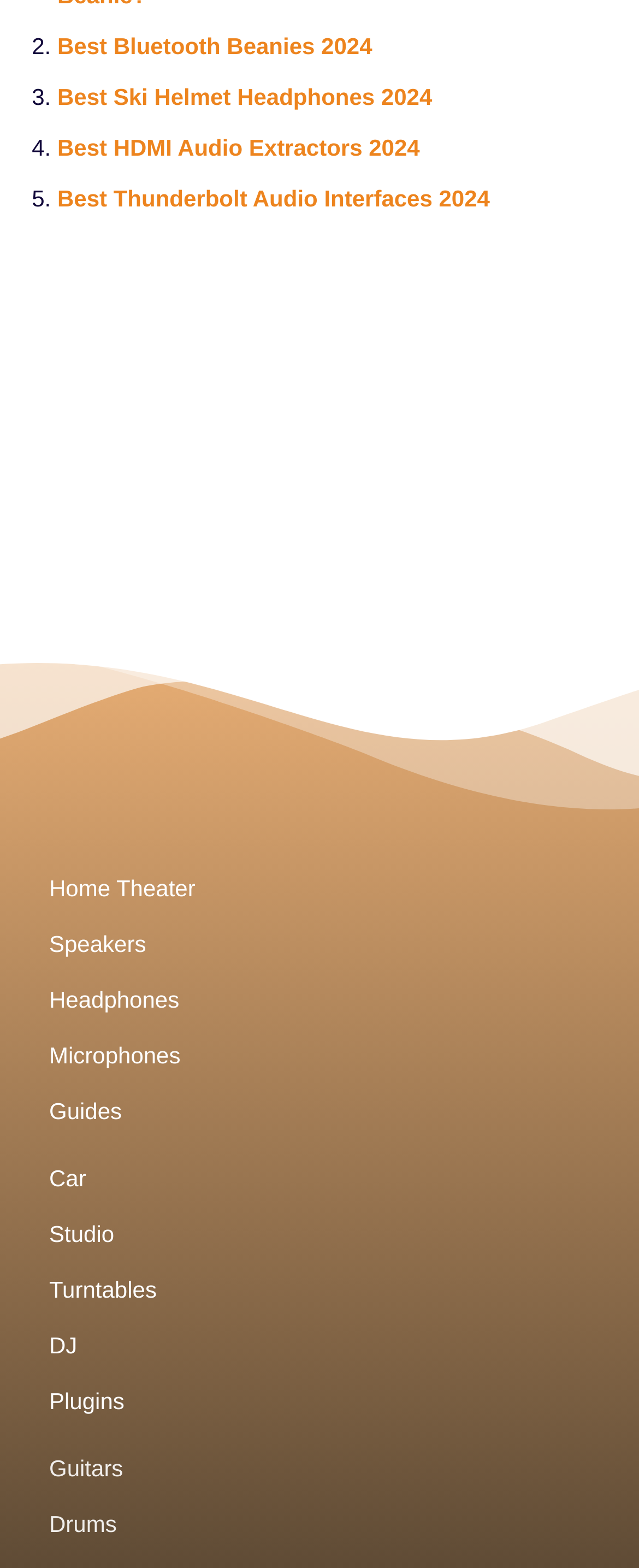Respond with a single word or phrase to the following question: What is the last item in the main list?

Best Thunderbolt Audio Interfaces 2024